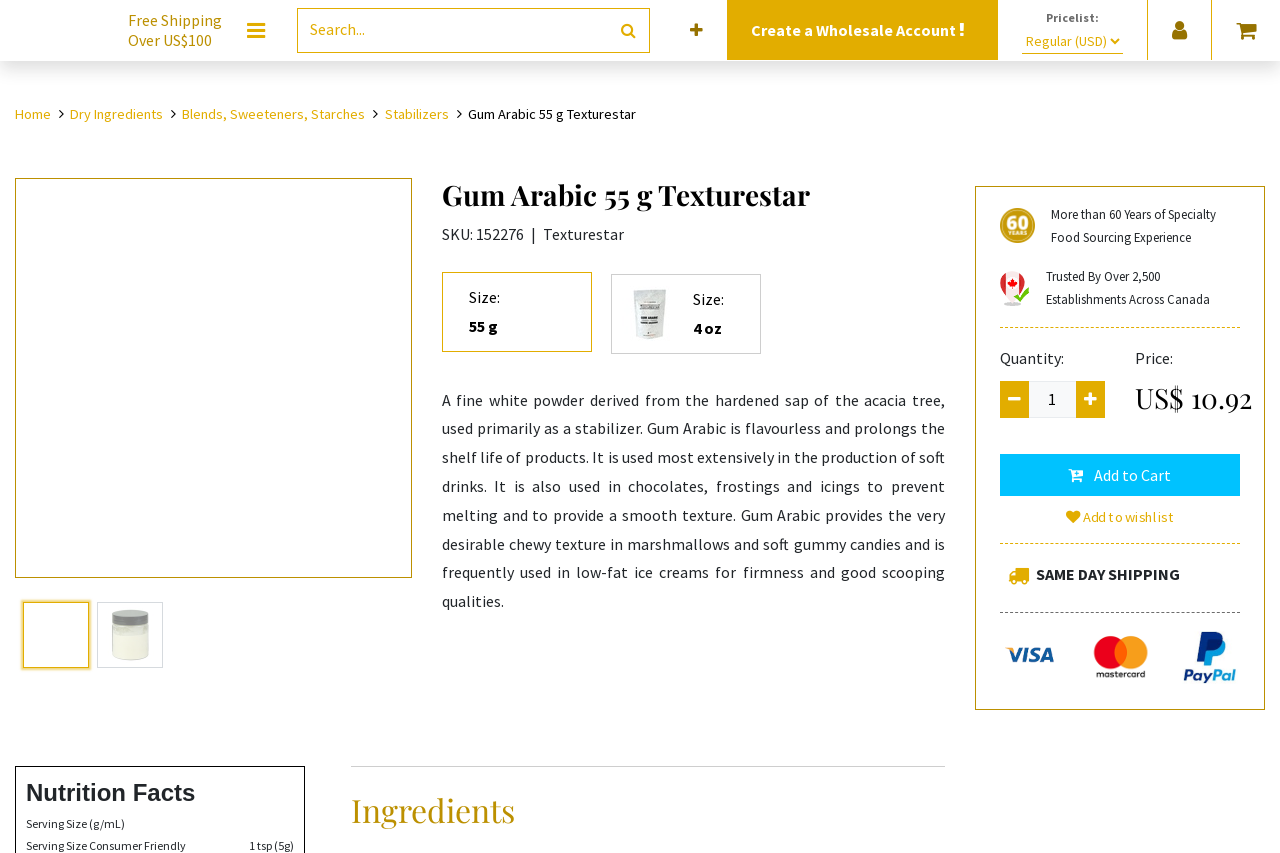Please determine the bounding box coordinates for the element with the description: "Create a Wholesale Account".

[0.574, 0.009, 0.773, 0.062]